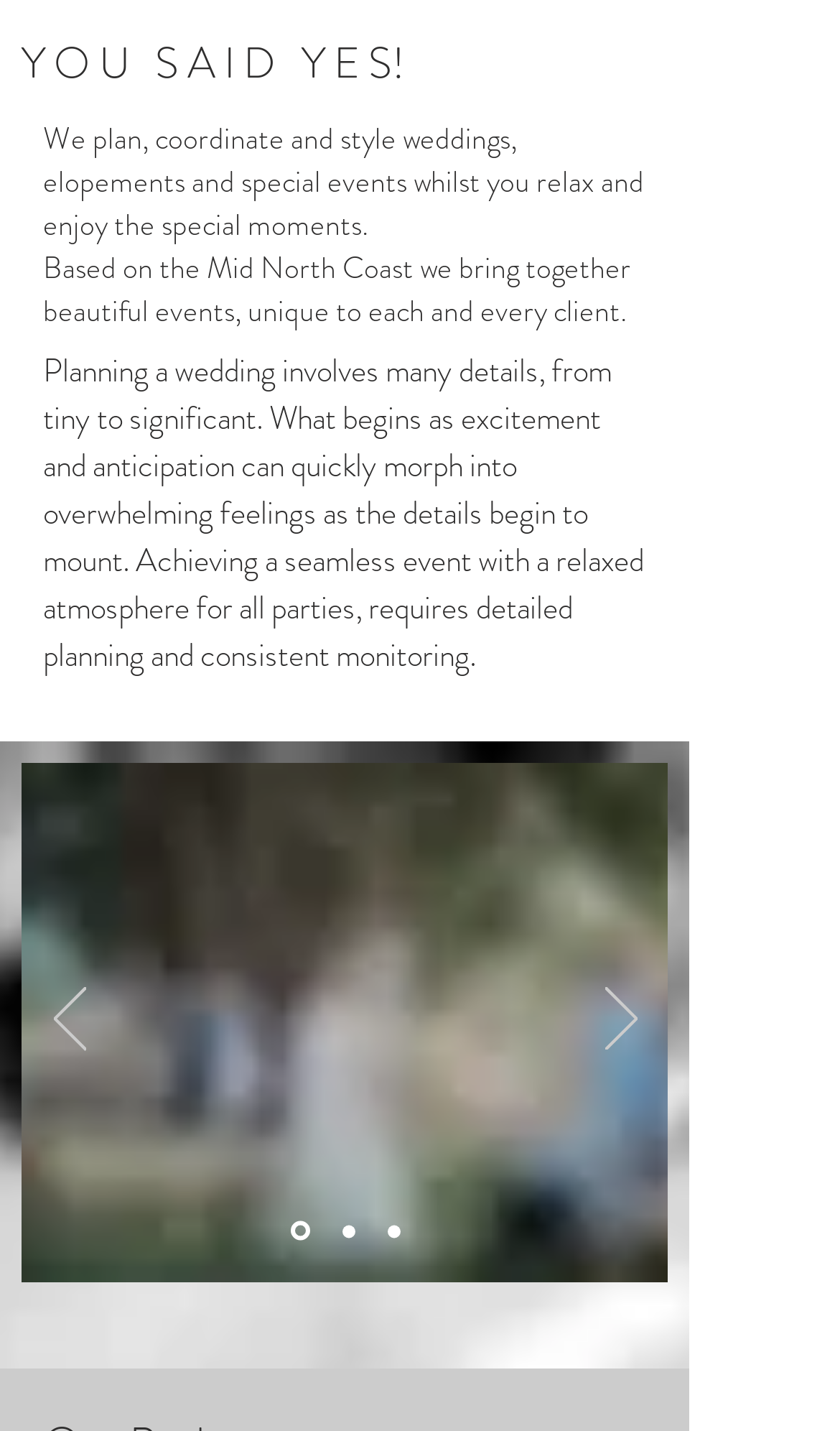What is the location of the company?
Look at the image and answer the question using a single word or phrase.

Mid North Coast